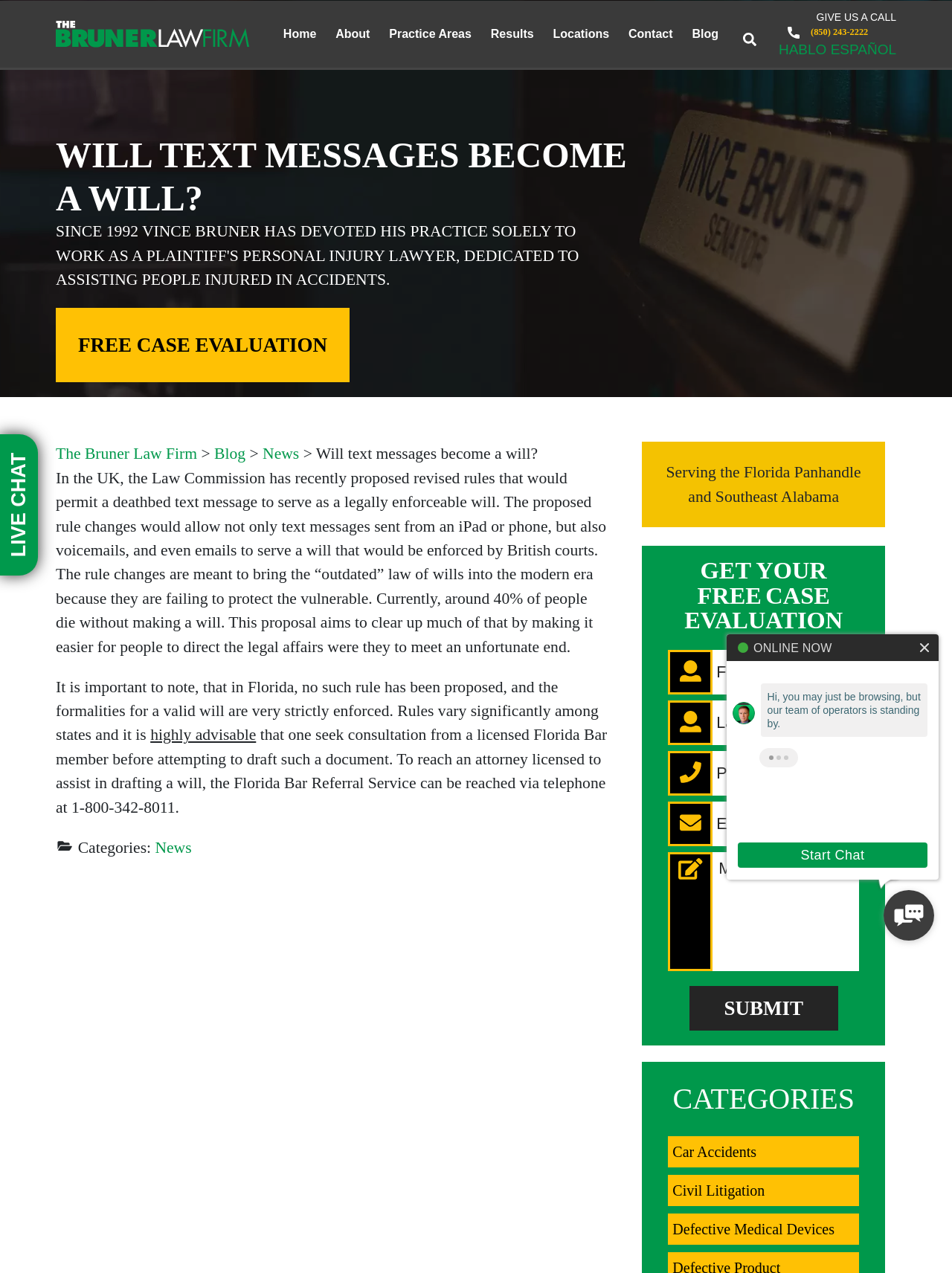Highlight the bounding box coordinates of the element that should be clicked to carry out the following instruction: "Enter your first name". The coordinates must be given as four float numbers ranging from 0 to 1, i.e., [left, top, right, bottom].

[0.702, 0.51, 0.902, 0.545]